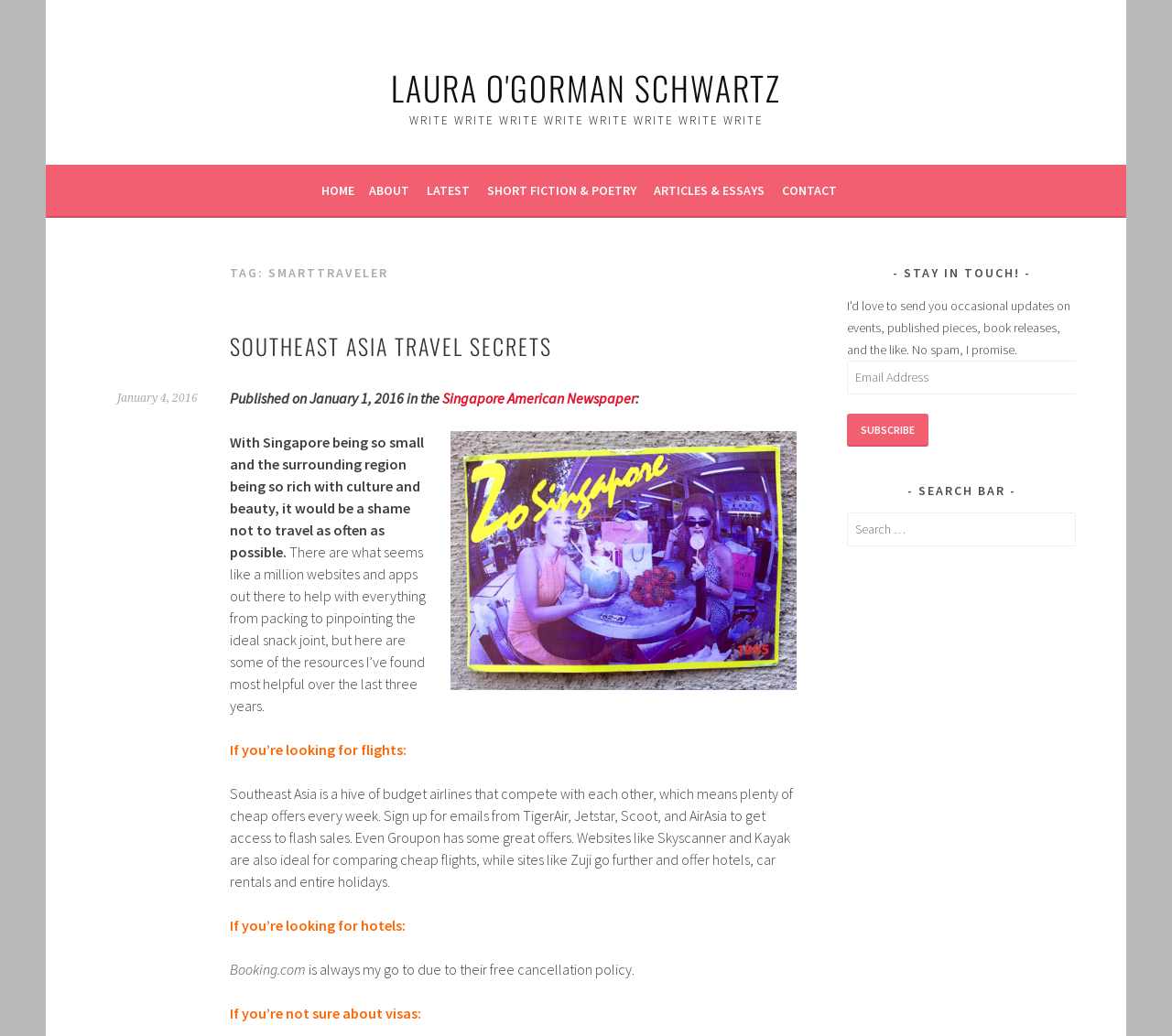Could you determine the bounding box coordinates of the clickable element to complete the instruction: "Visit the 'CONTACT' page"? Provide the coordinates as four float numbers between 0 and 1, i.e., [left, top, right, bottom].

[0.667, 0.173, 0.714, 0.194]